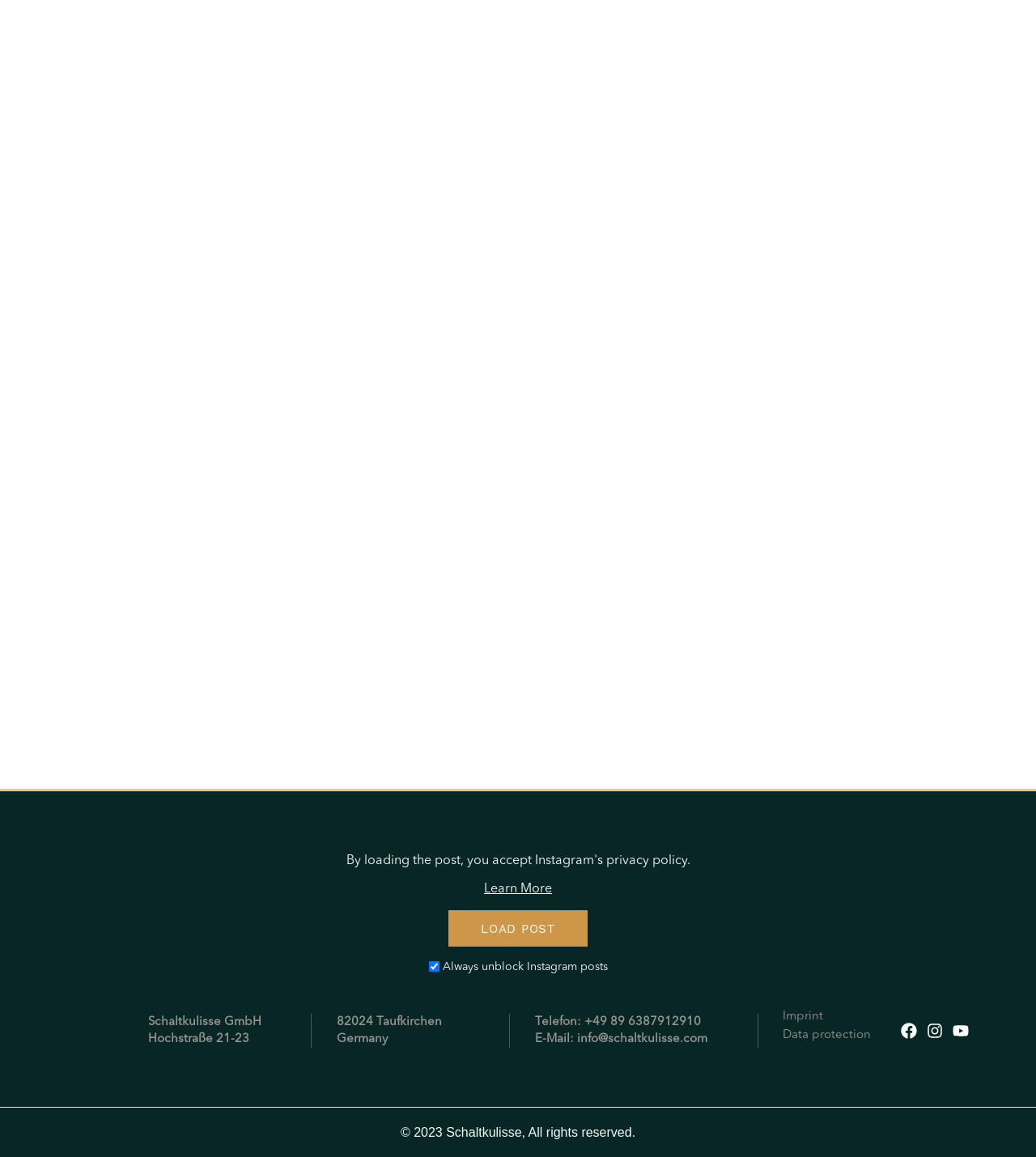Using the given element description, provide the bounding box coordinates (top-left x, top-left y, bottom-right x, bottom-right y) for the corresponding UI element in the screenshot: Facebook

[0.868, 0.882, 0.887, 0.899]